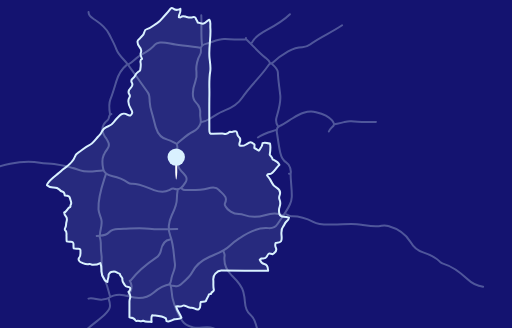Give a one-word or short-phrase answer to the following question: 
How many offices are mentioned in the caption?

two